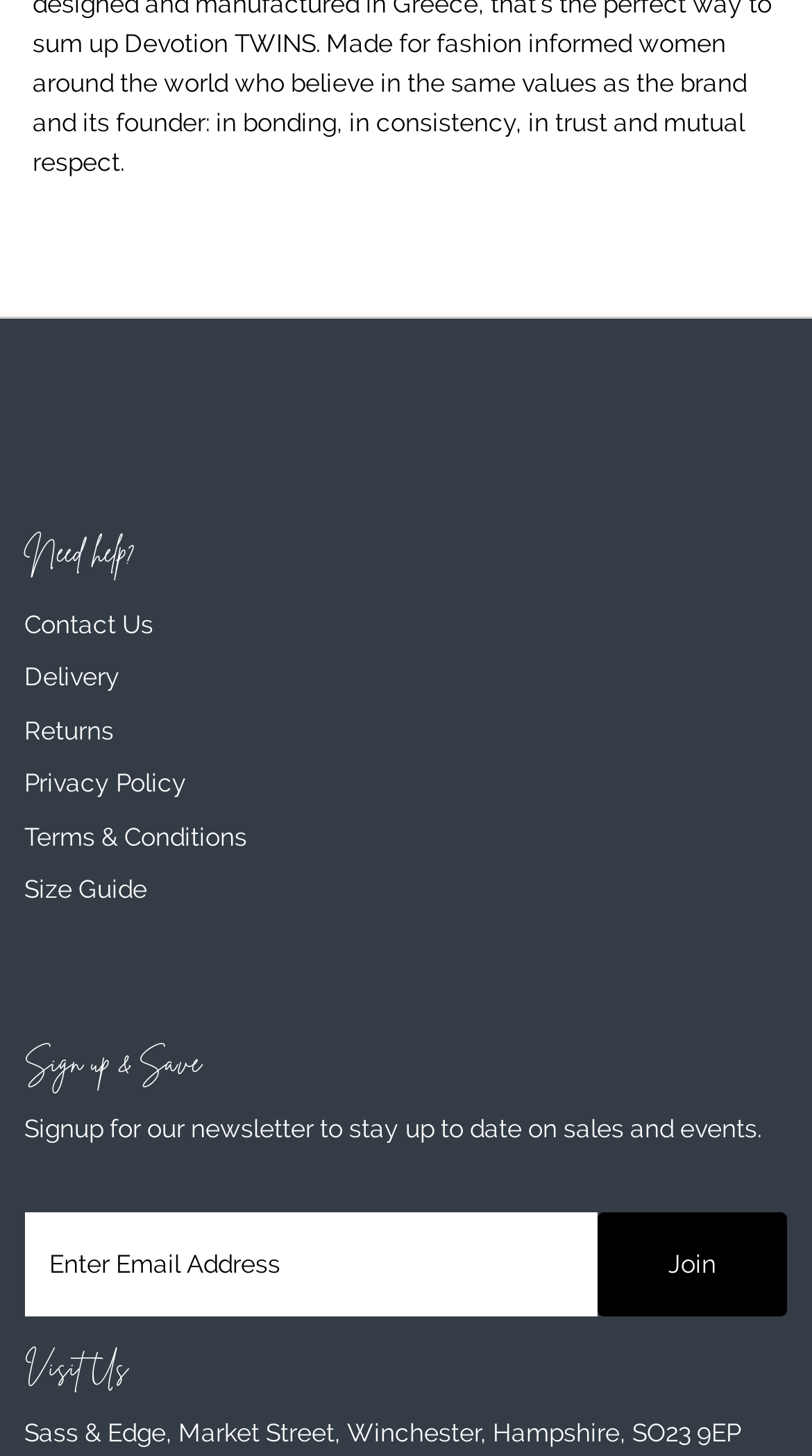Please provide a brief answer to the question using only one word or phrase: 
What is the address of the physical store?

Market Street, Winchester